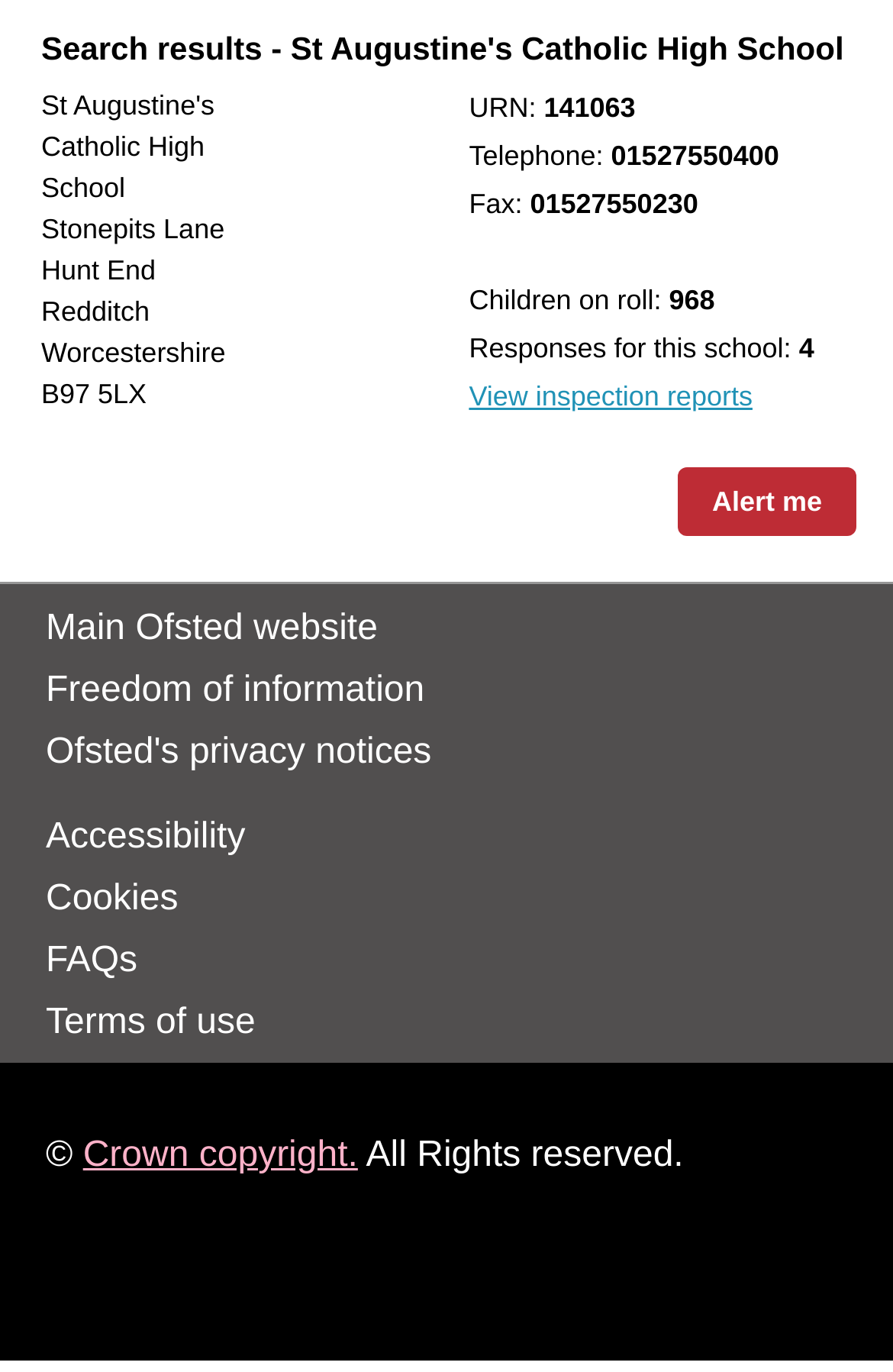Pinpoint the bounding box coordinates of the clickable area needed to execute the instruction: "View Accessibility". The coordinates should be specified as four float numbers between 0 and 1, i.e., [left, top, right, bottom].

[0.051, 0.596, 0.275, 0.625]